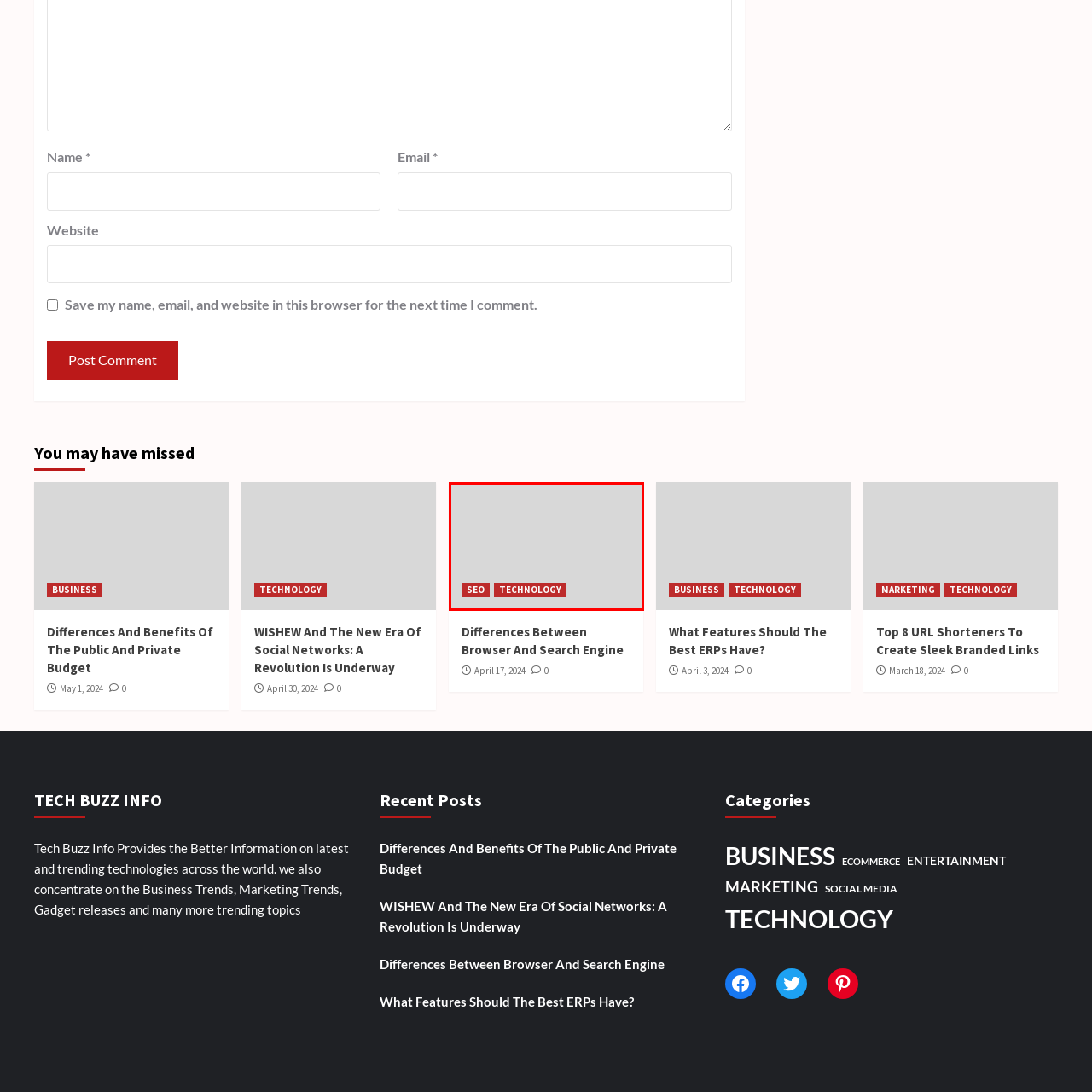Study the image inside the red outline, What do the bold red labels signify? 
Respond with a brief word or phrase.

Topics related to SEO and technology